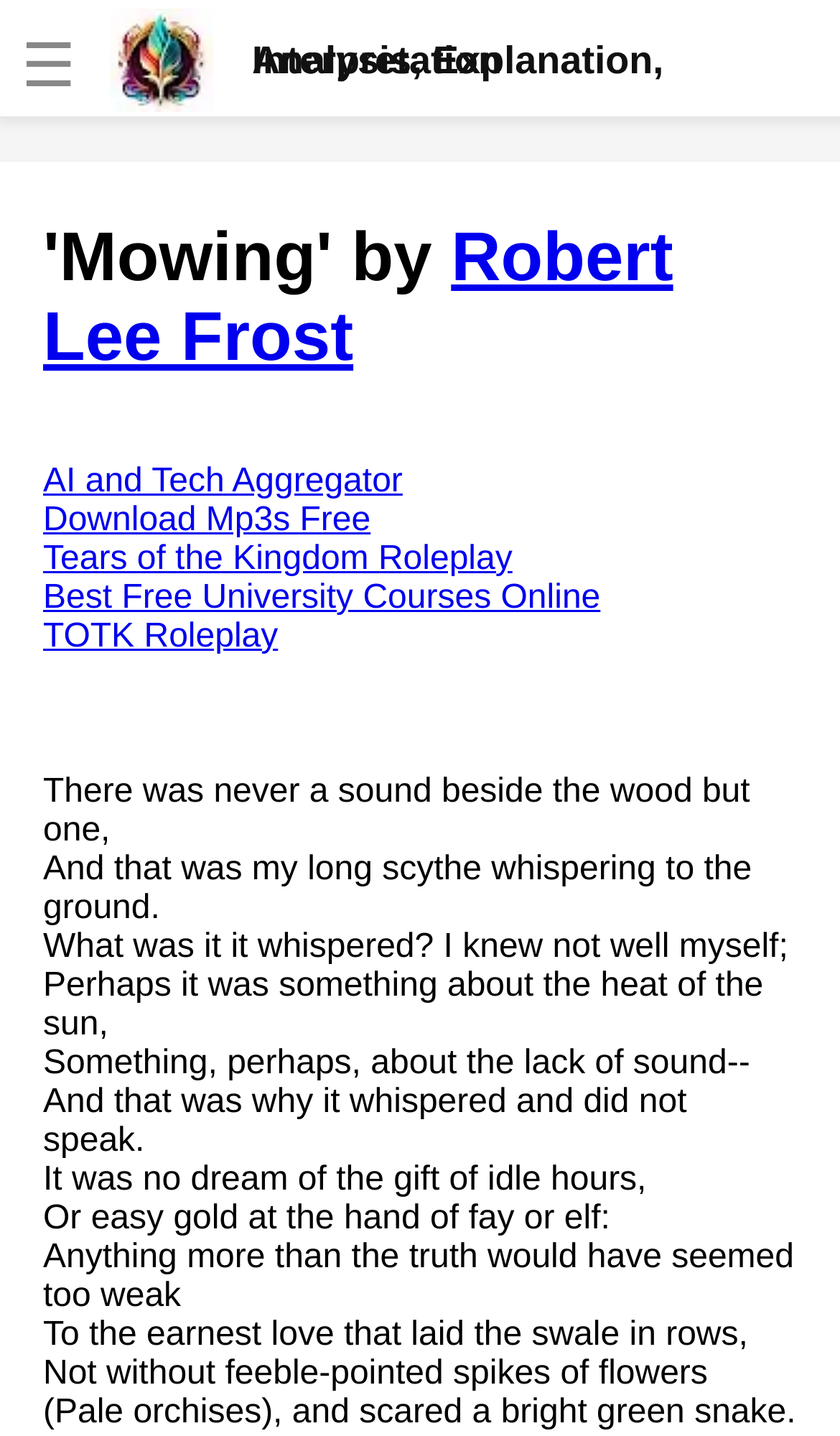Could you determine the bounding box coordinates of the clickable element to complete the instruction: "Click the link to analyze 'Fire And Ice' by Robert Frost"? Provide the coordinates as four float numbers between 0 and 1, i.e., [left, top, right, bottom].

[0.038, 0.113, 0.615, 0.191]